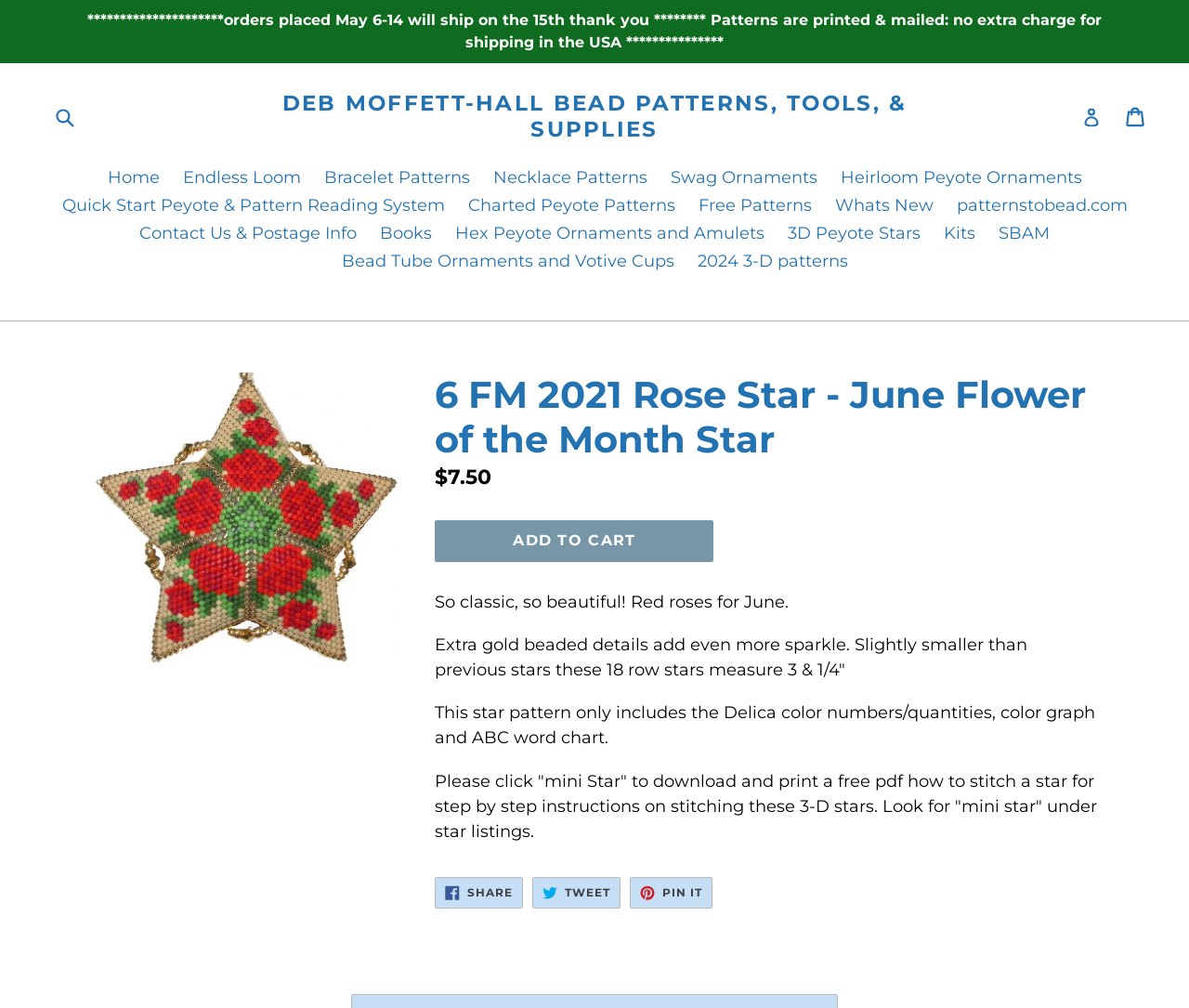Determine the main headline from the webpage and extract its text.

6 FM 2021 Rose Star - June Flower of the Month Star